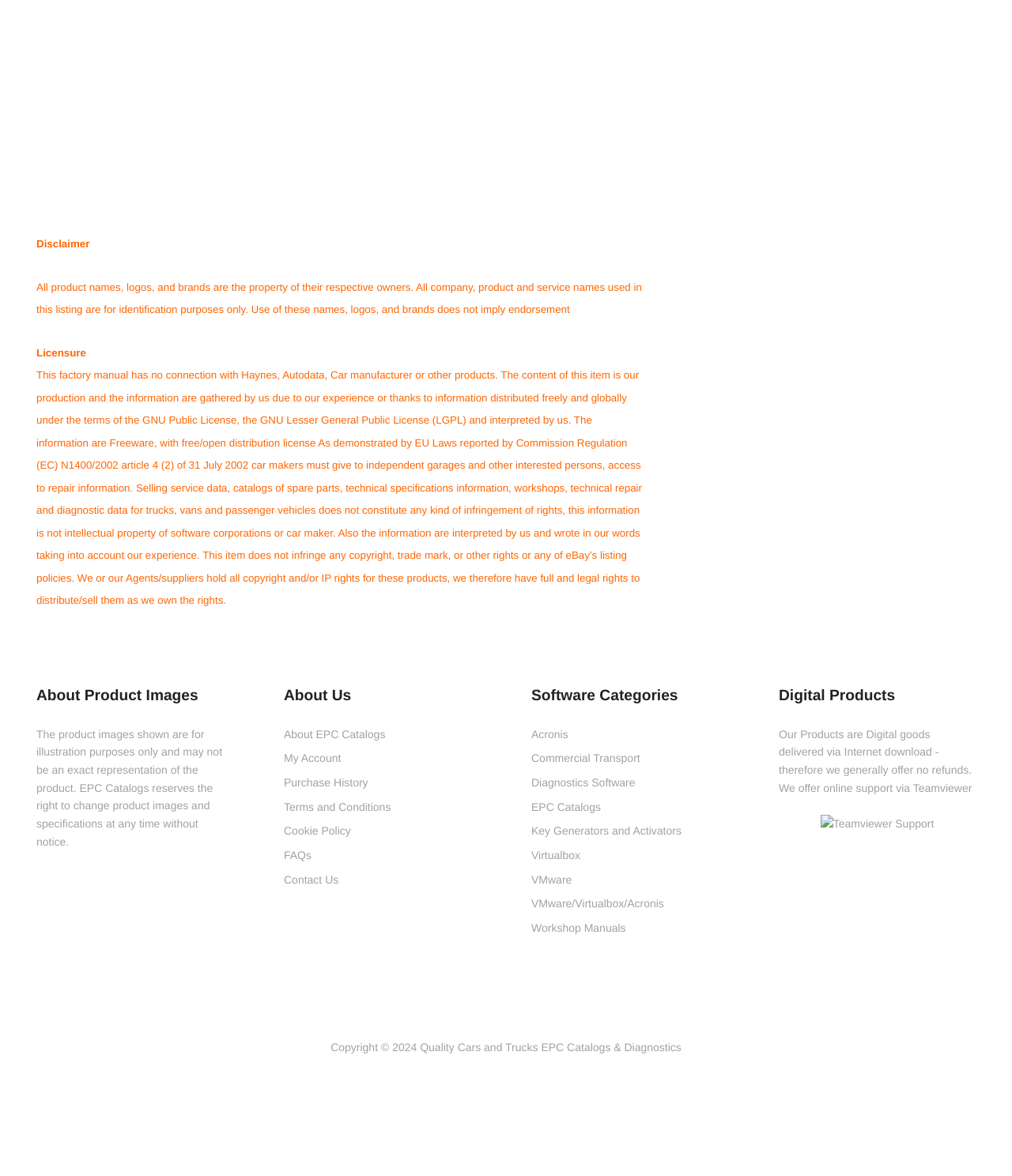Indicate the bounding box coordinates of the clickable region to achieve the following instruction: "Click About EPC Catalogs."

[0.28, 0.617, 0.381, 0.632]